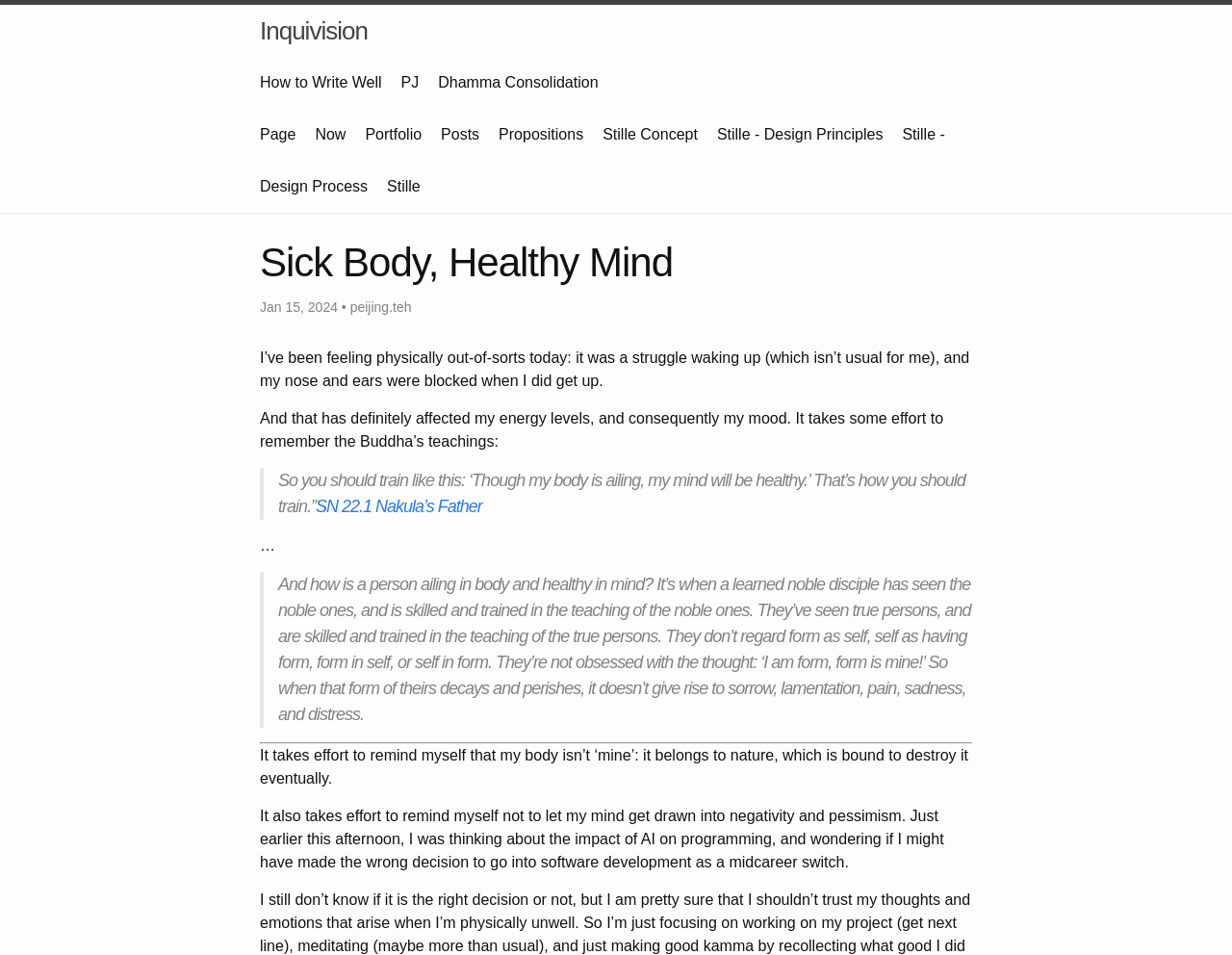Provide a one-word or one-phrase answer to the question:
What is the format of the date mentioned in the text?

Month Day, Year